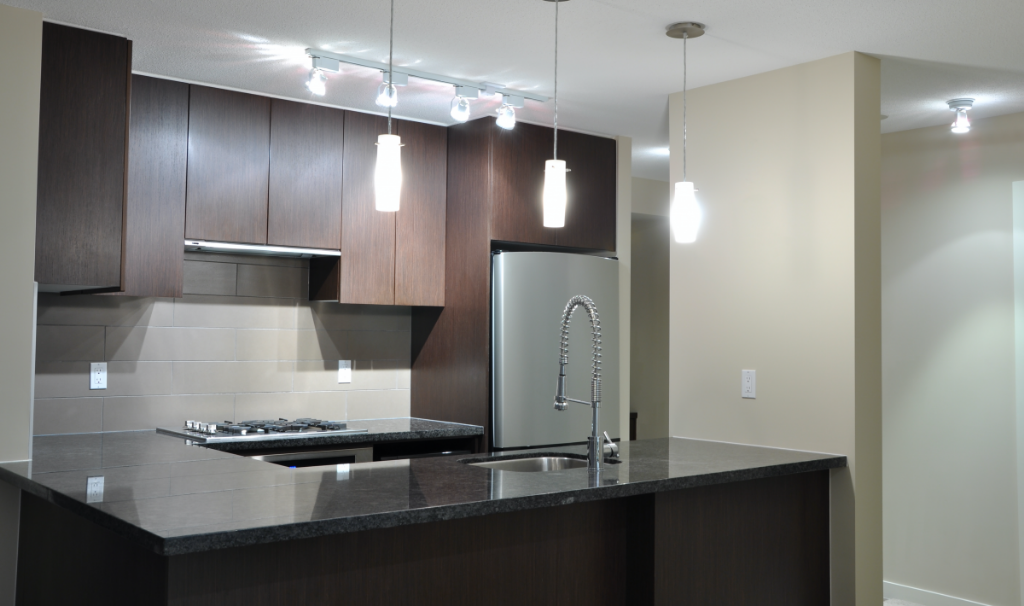What is the style of the pendant lights?
Give a thorough and detailed response to the question.

The caption describes the pendant lights as 'stylish', implying that they have a modern and fashionable design that adds a contemporary touch to the kitchen.